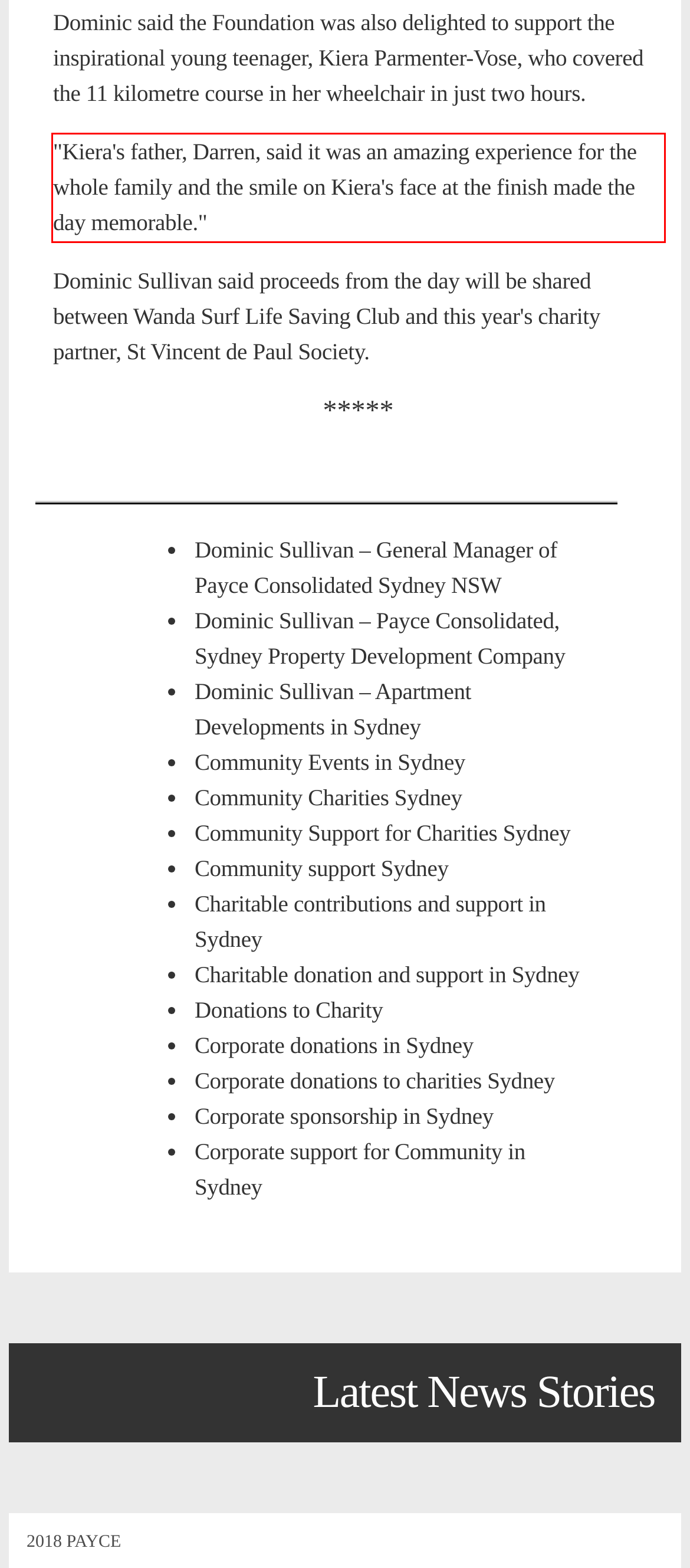You have a screenshot of a webpage where a UI element is enclosed in a red rectangle. Perform OCR to capture the text inside this red rectangle.

"Kiera's father, Darren, said it was an amazing experience for the whole family and the smile on Kiera's face at the finish made the day memorable."